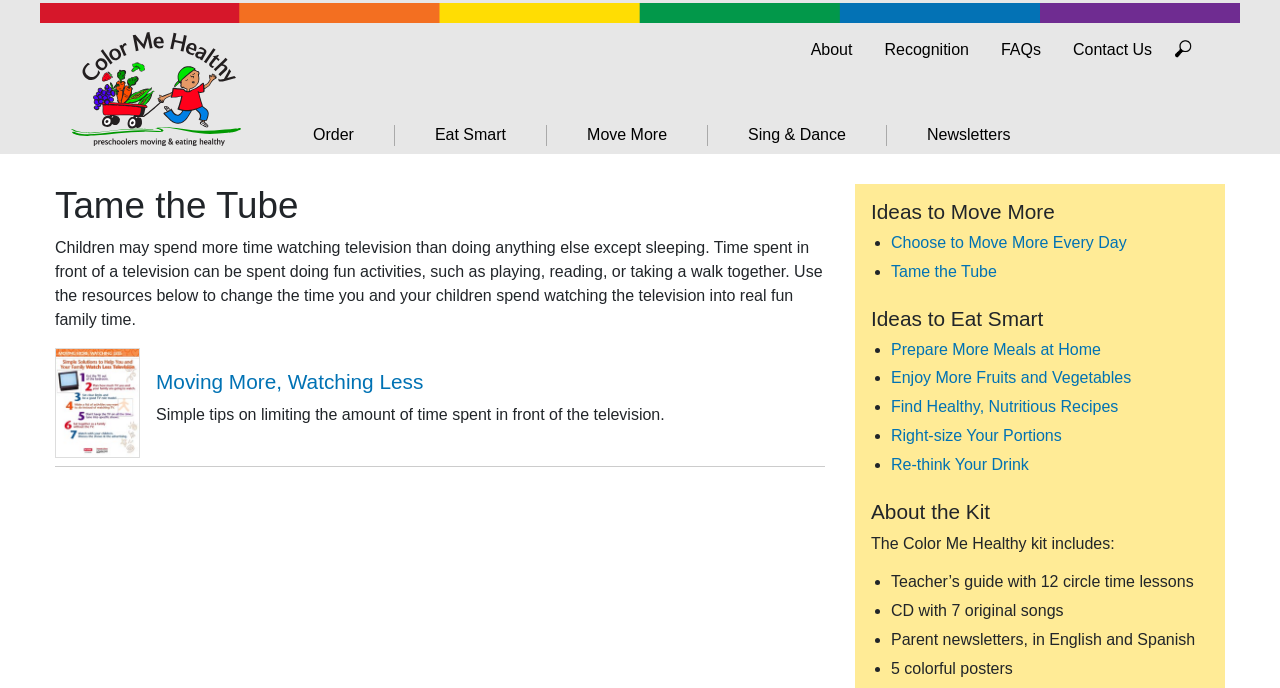Please provide a one-word or short phrase answer to the question:
What is the name of the logo on the top left?

Color Me Healthy logo